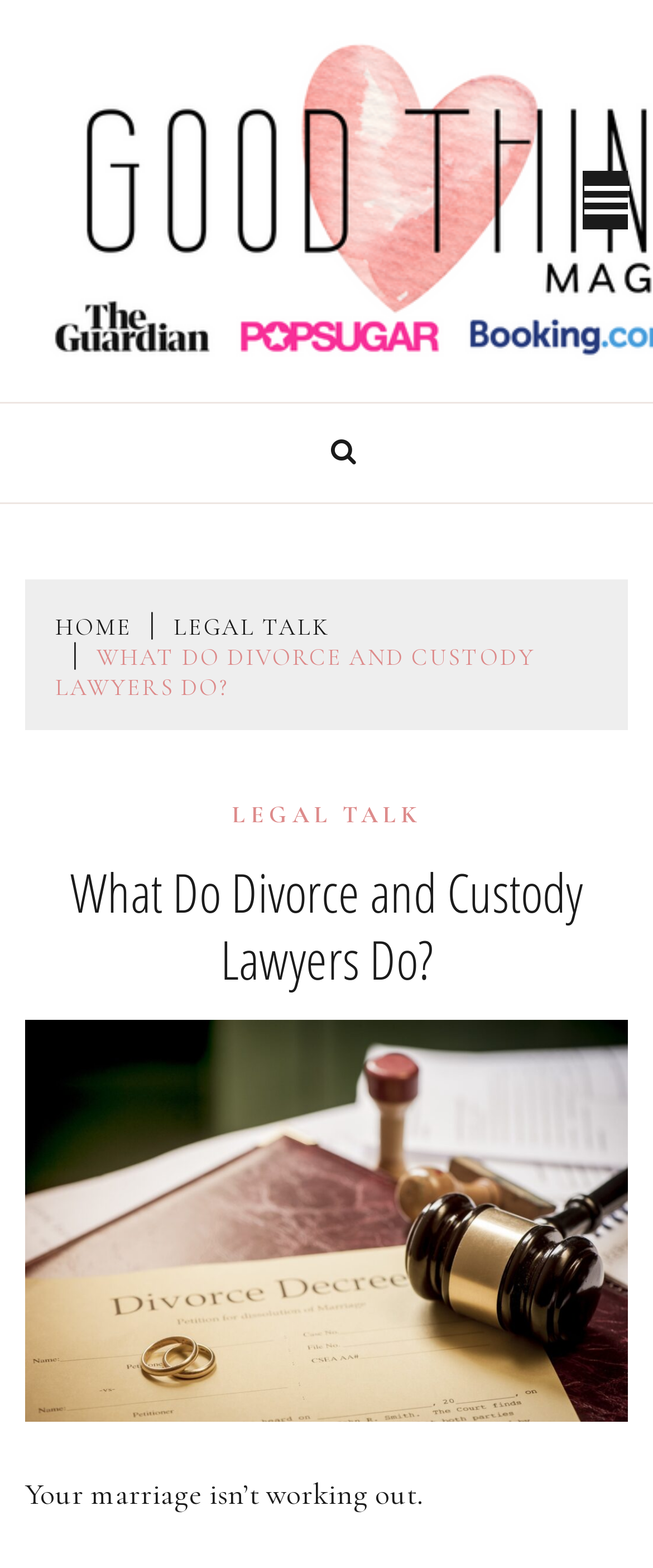Provide a one-word or one-phrase answer to the question:
What is the category of the current article?

LEGAL TALK